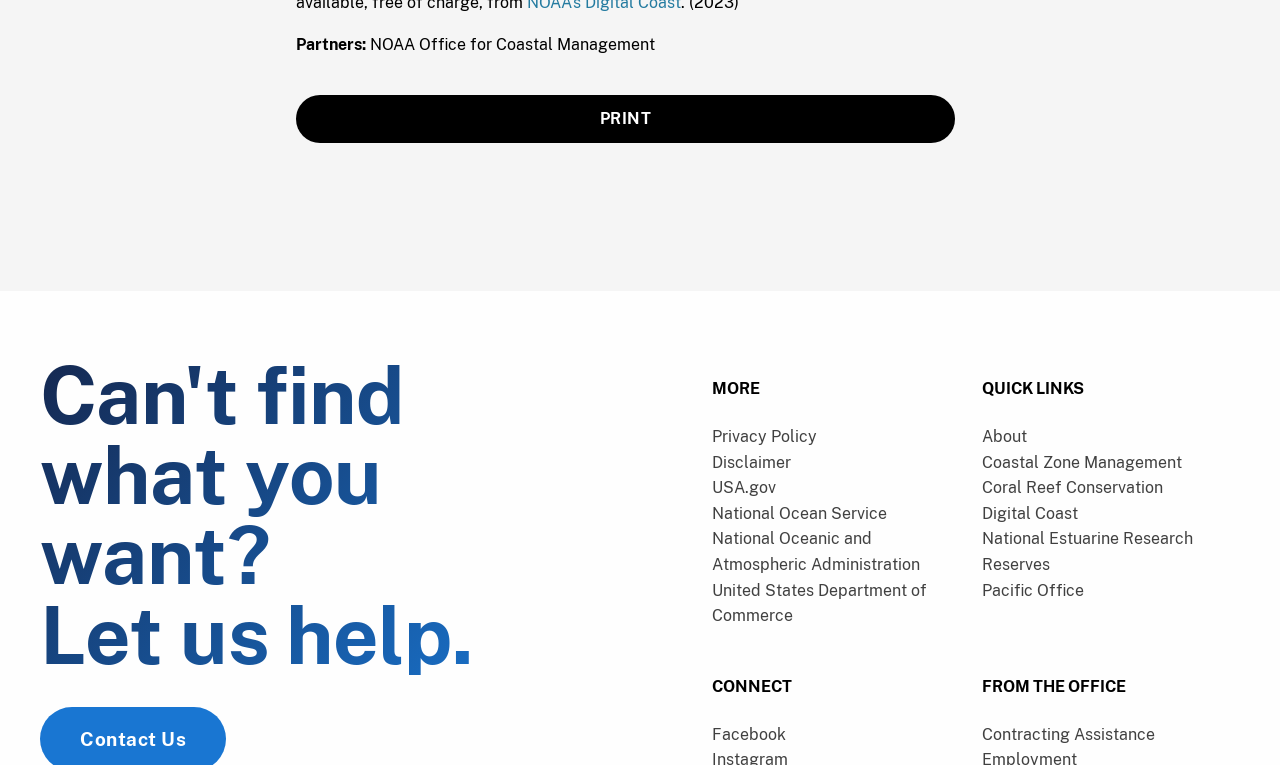Provide a brief response in the form of a single word or phrase:
What is the first menu item under 'FROM THE OFFICE'?

Contracting Assistance